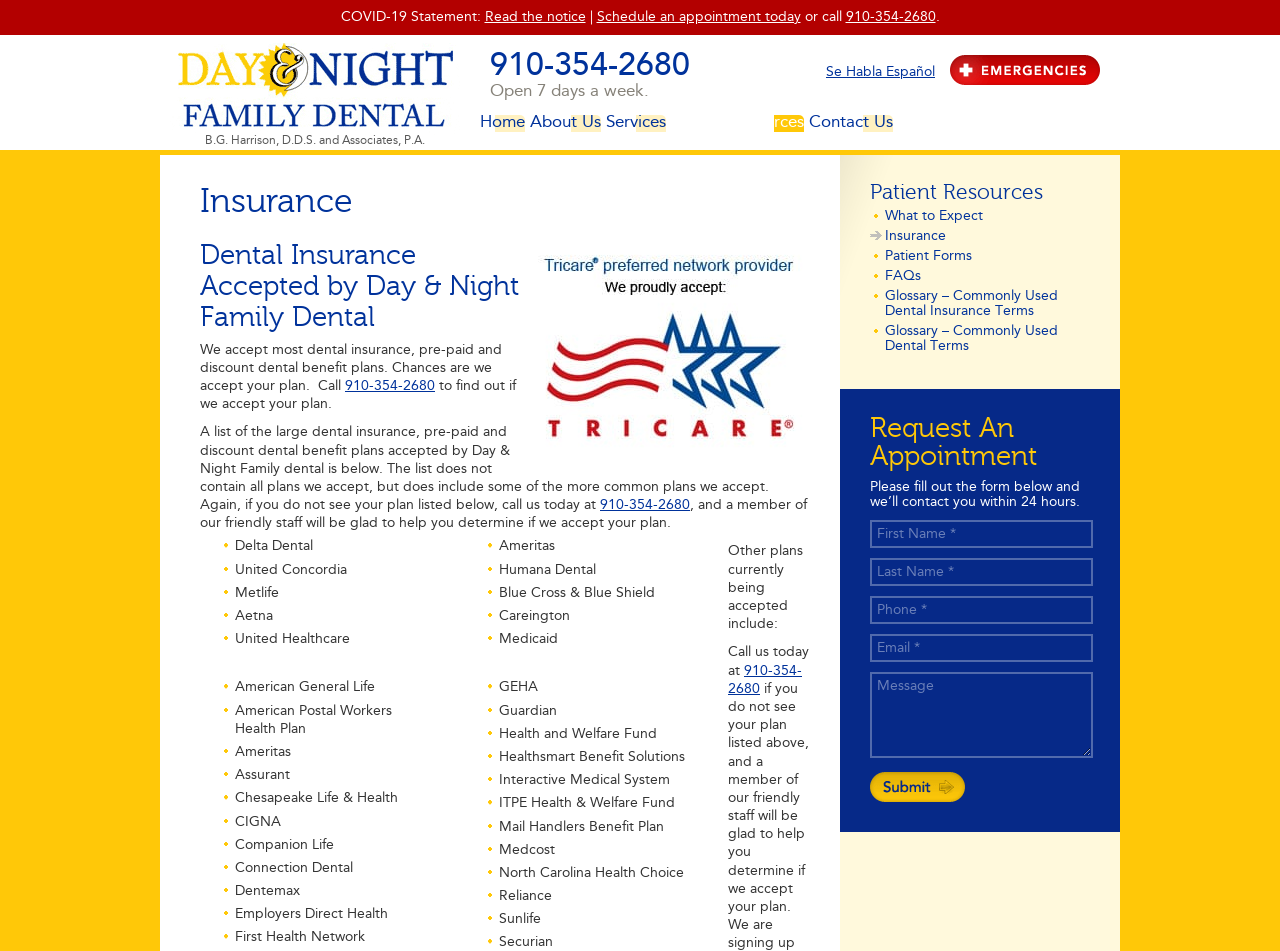Find the bounding box coordinates of the element to click in order to complete the given instruction: "Call the phone number 910-354-2680."

[0.661, 0.011, 0.731, 0.026]